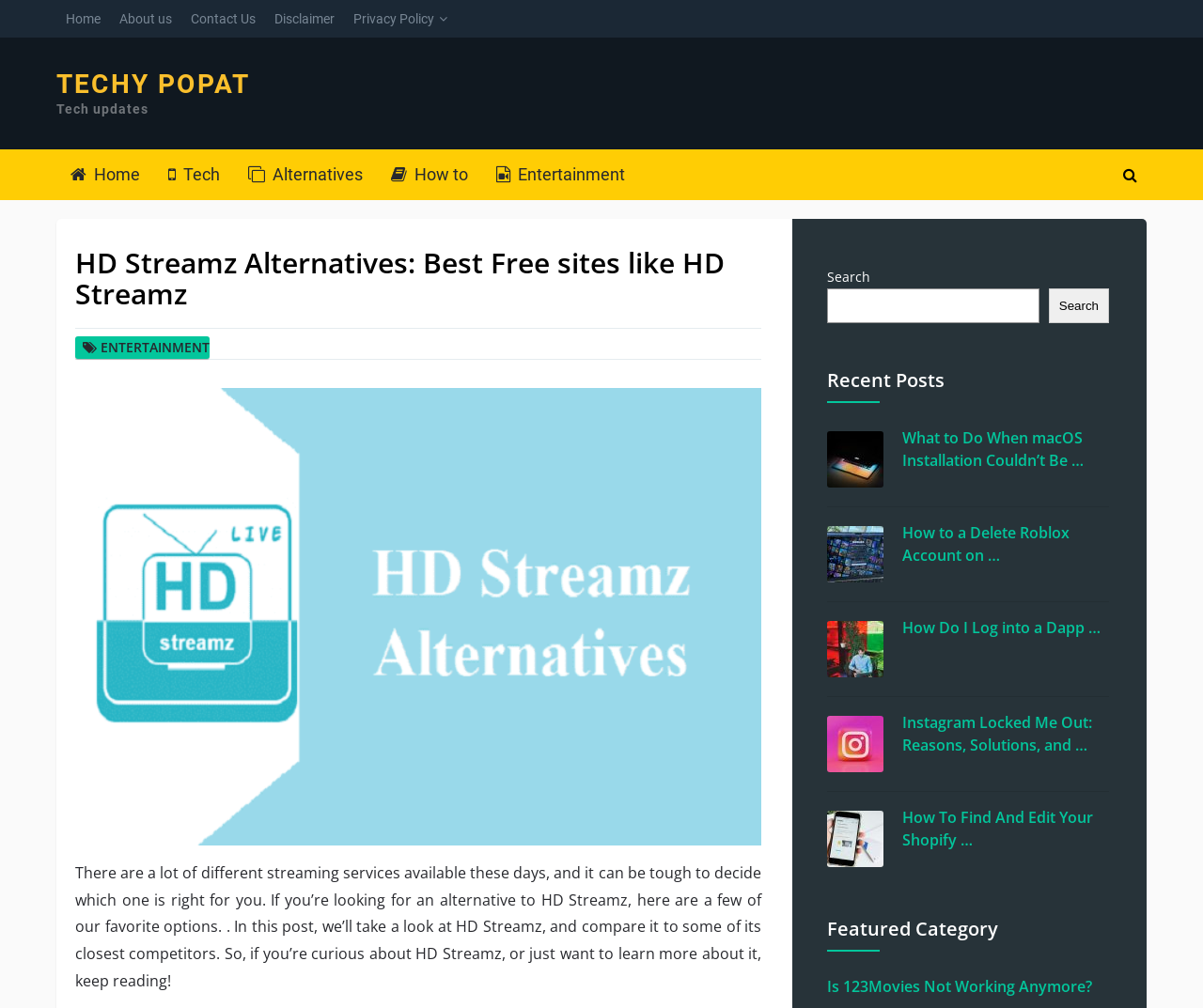Please provide the bounding box coordinates for the element that needs to be clicked to perform the following instruction: "Click on the Home link". The coordinates should be given as four float numbers between 0 and 1, i.e., [left, top, right, bottom].

[0.047, 0.0, 0.091, 0.037]